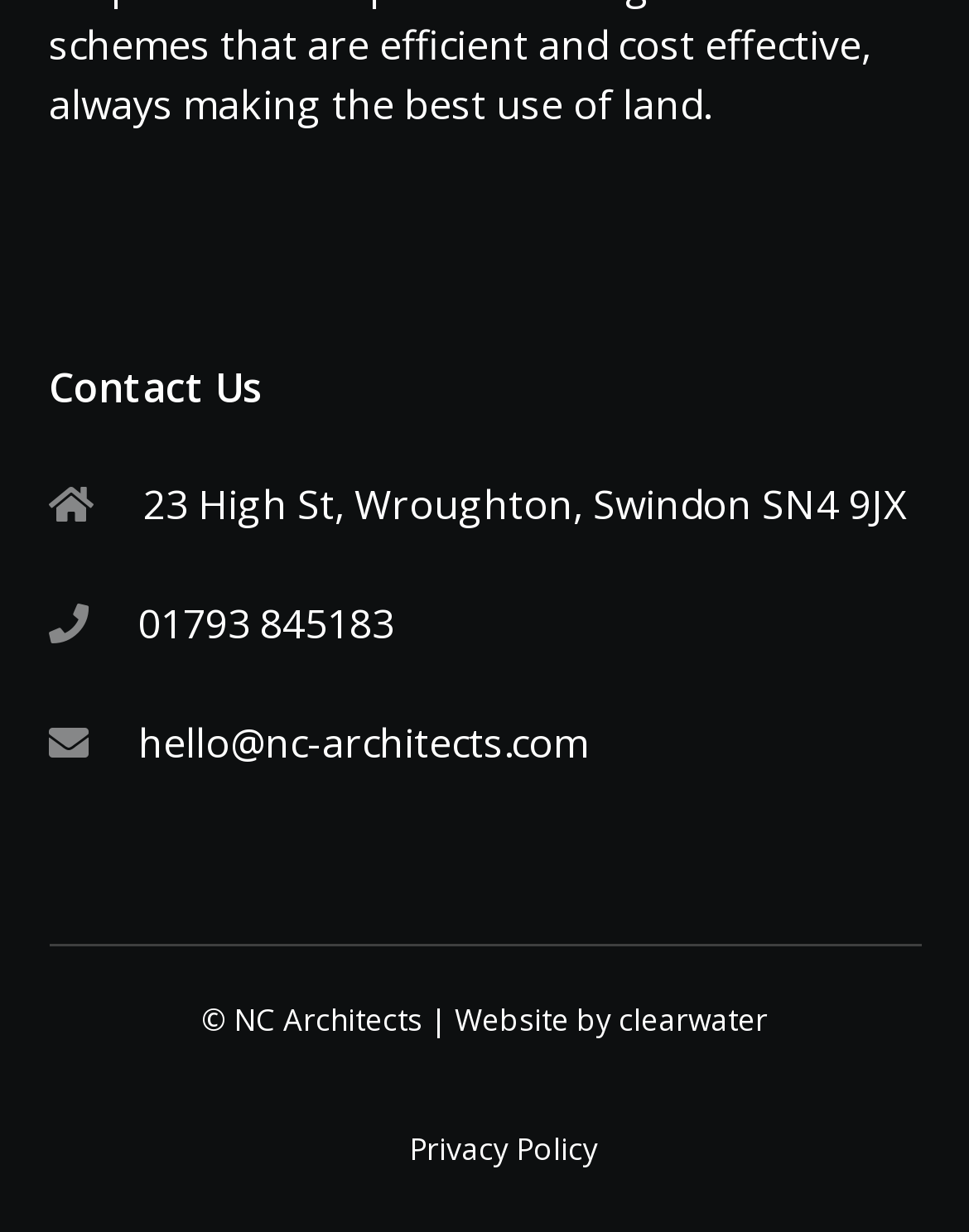Who designed the website of NC Architects?
Please provide a detailed and comprehensive answer to the question.

I found the website designer by looking at the link element with the bounding box coordinates [0.638, 0.811, 0.792, 0.845] which contains the designer's name.